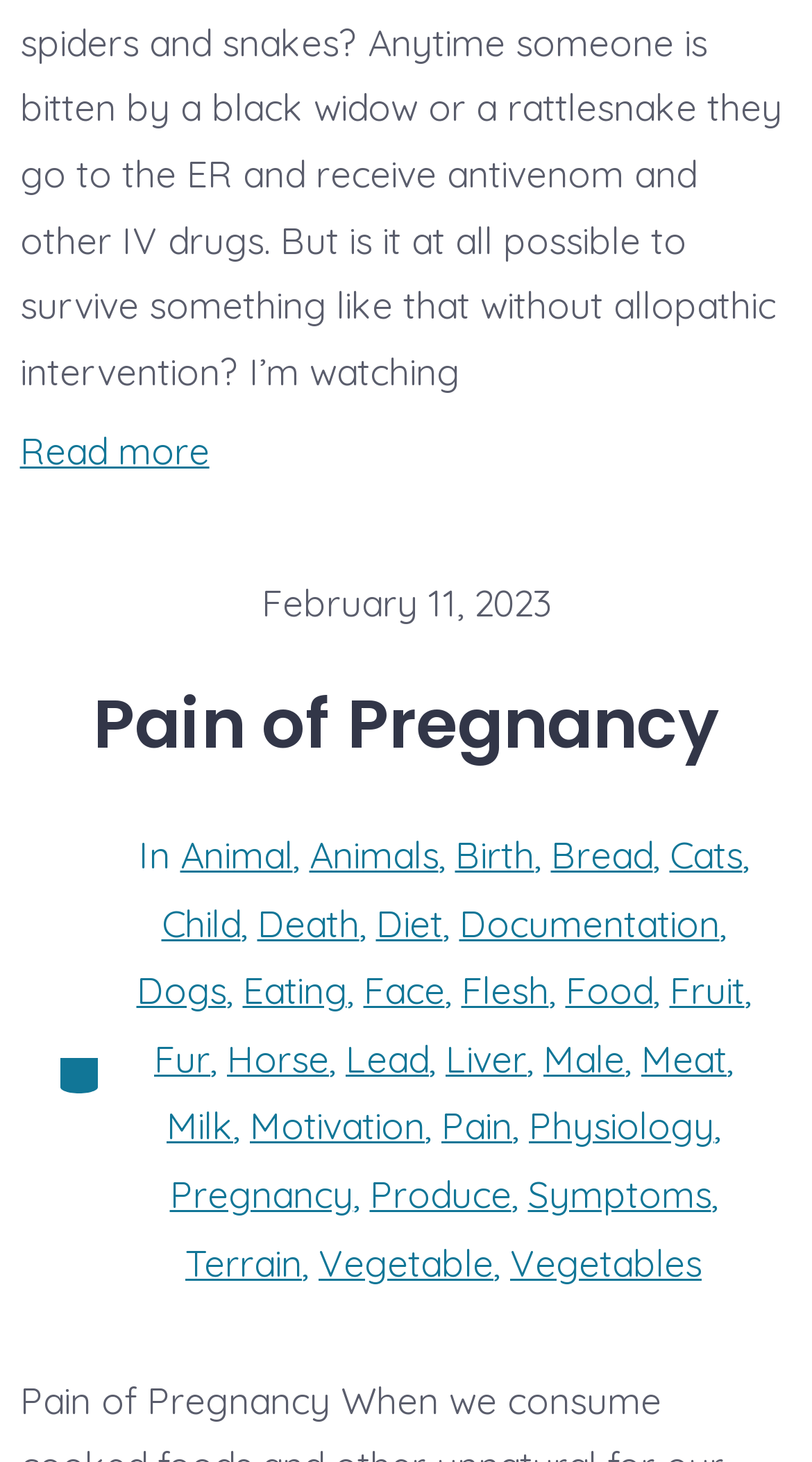Please find the bounding box coordinates of the element's region to be clicked to carry out this instruction: "Discover 'Symptoms'".

[0.65, 0.805, 0.876, 0.83]